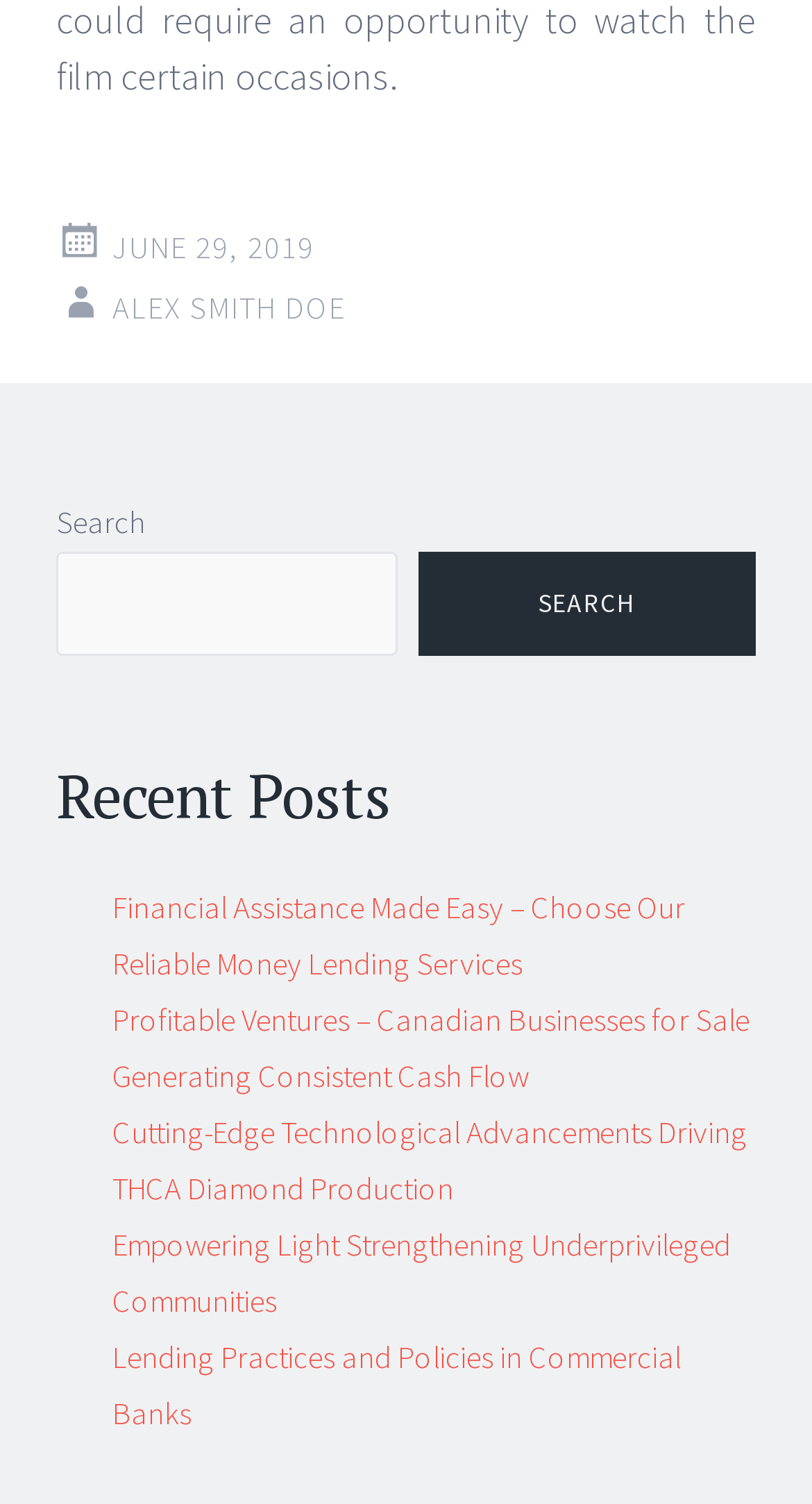Reply to the question with a single word or phrase:
What is the last recent post about?

Lending Practices